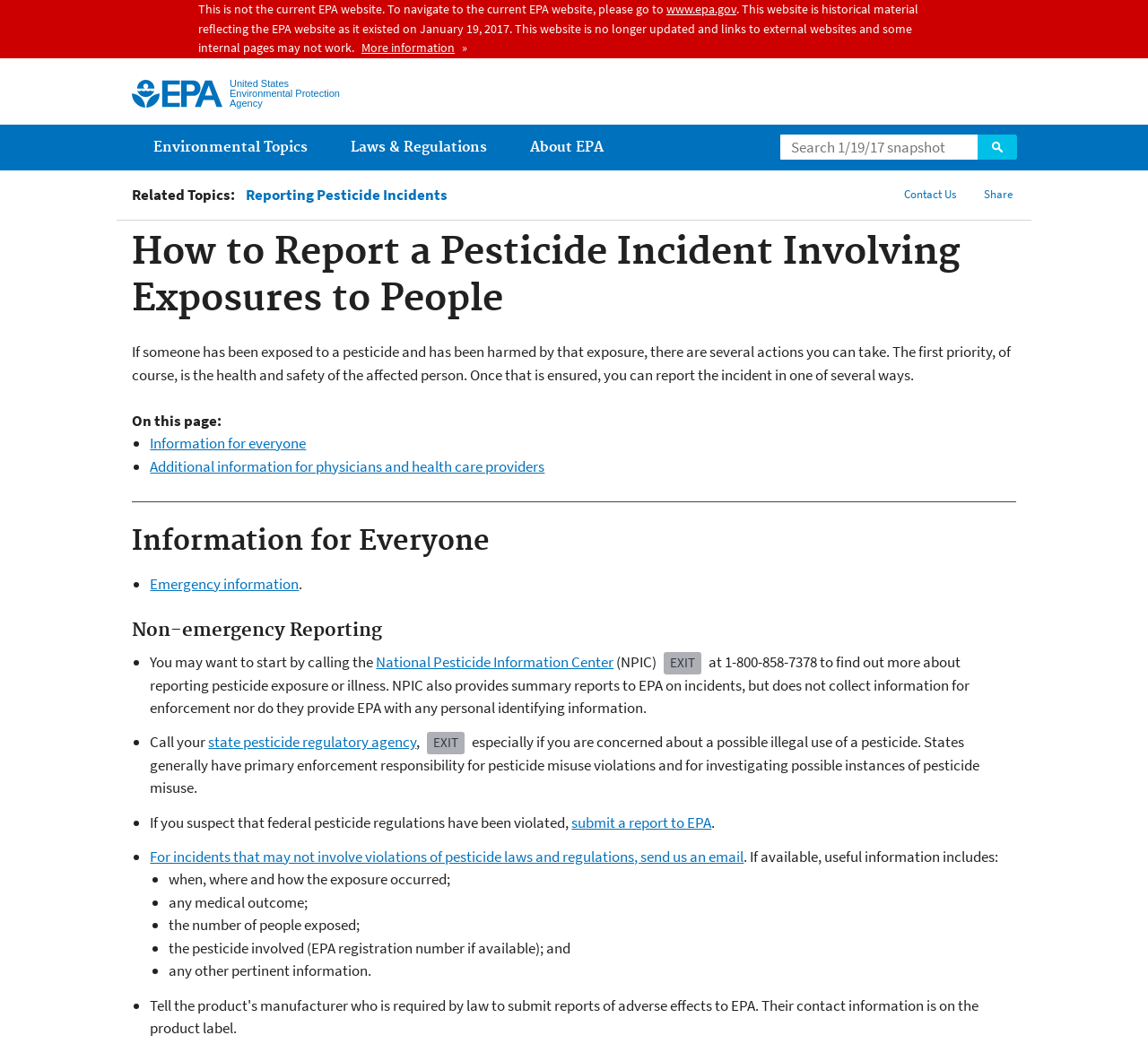From the element description Current Leadership, predict the bounding box coordinates of the UI element. The coordinates must be specified in the format (top-left x, top-left y, bottom-right x, bottom-right y) and should be within the 0 to 1 range.

[0.443, 0.172, 0.574, 0.215]